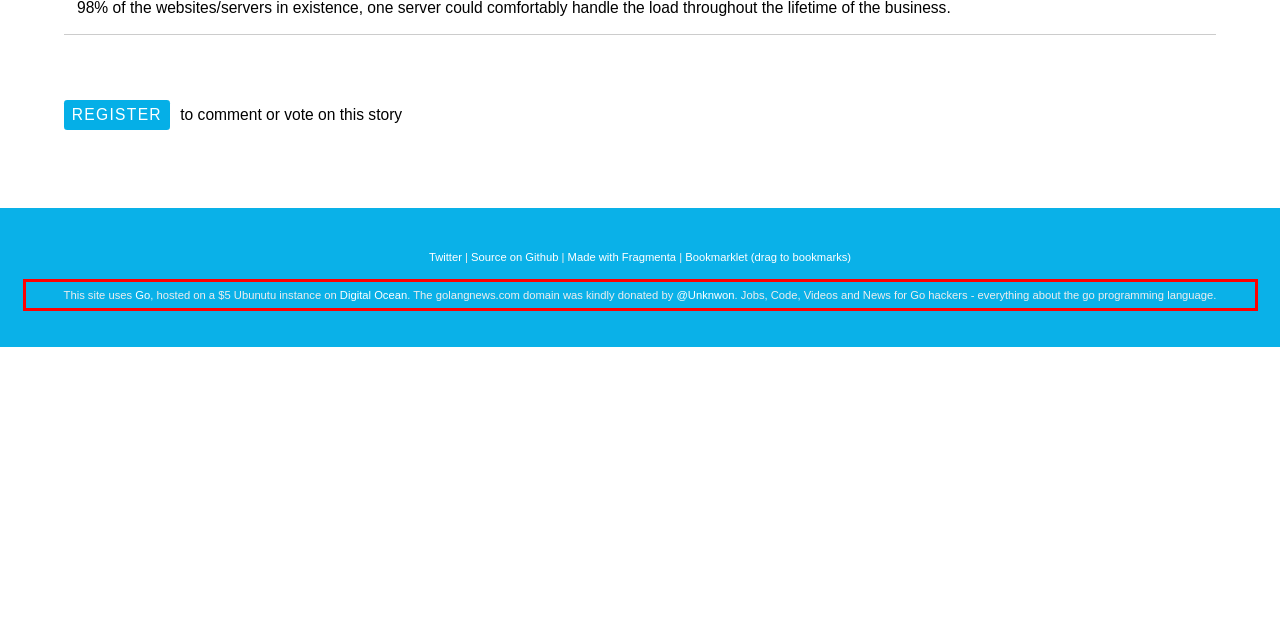You have a screenshot of a webpage with a red bounding box. Use OCR to generate the text contained within this red rectangle.

This site uses Go, hosted on a $5 Ubunutu instance on Digital Ocean. The golangnews.com domain was kindly donated by @Unknwon. Jobs, Code, Videos and News for Go hackers - everything about the go programming language.